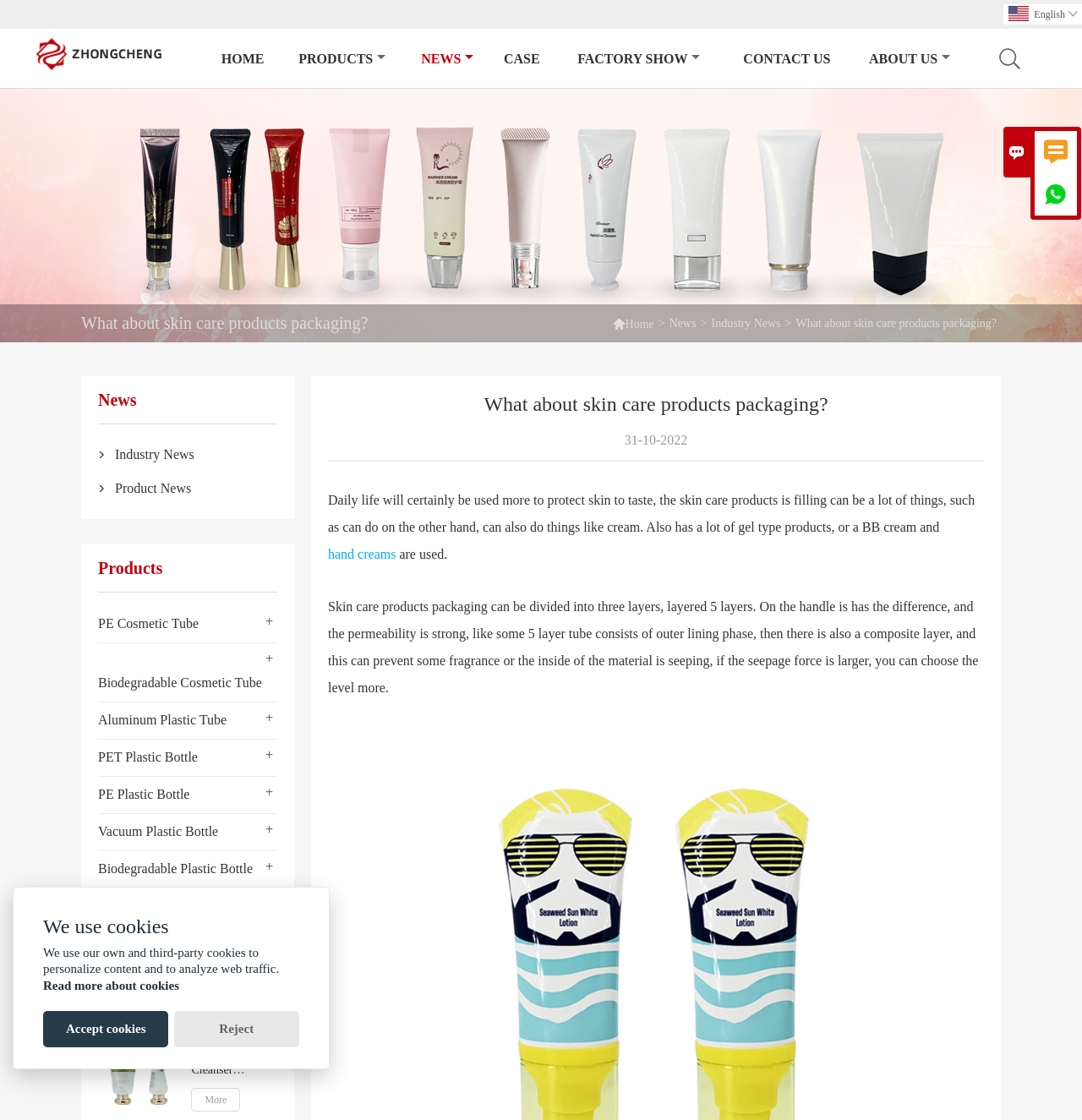Please specify the bounding box coordinates of the clickable region necessary for completing the following instruction: "Click the العربية link". The coordinates must consist of four float numbers between 0 and 1, i.e., [left, top, right, bottom].

[0.912, 0.028, 0.997, 0.043]